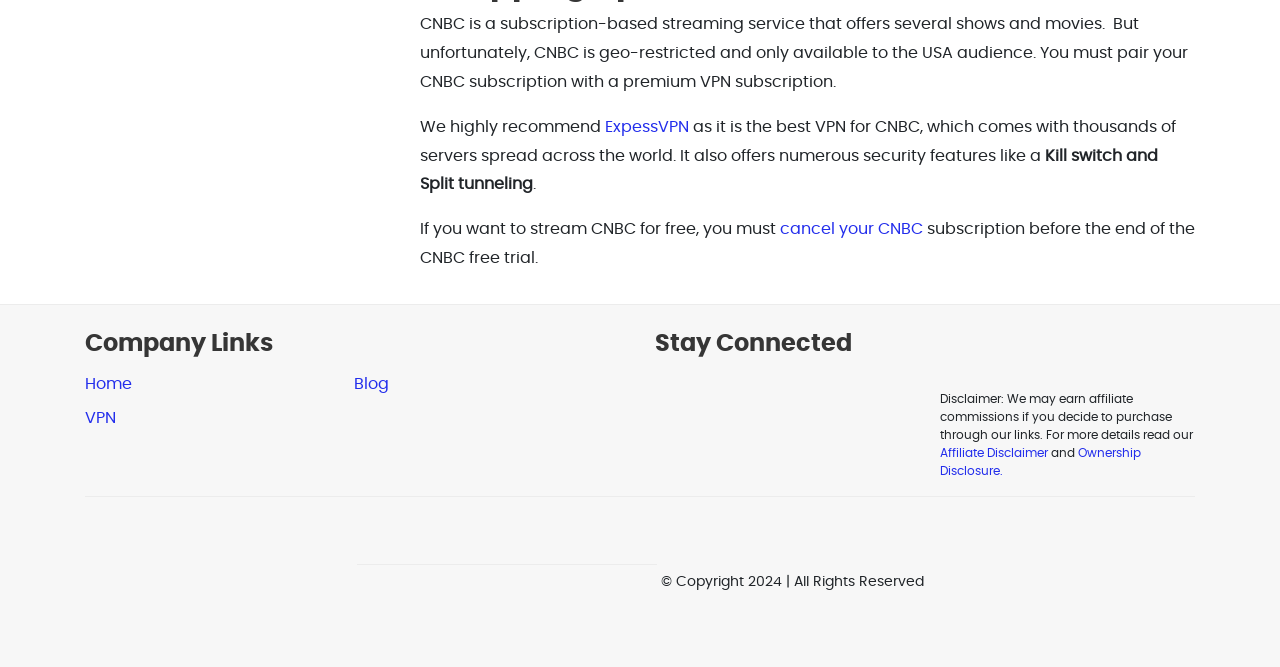Answer the question below using just one word or a short phrase: 
What is recommended for CNBC?

ExpressVPN